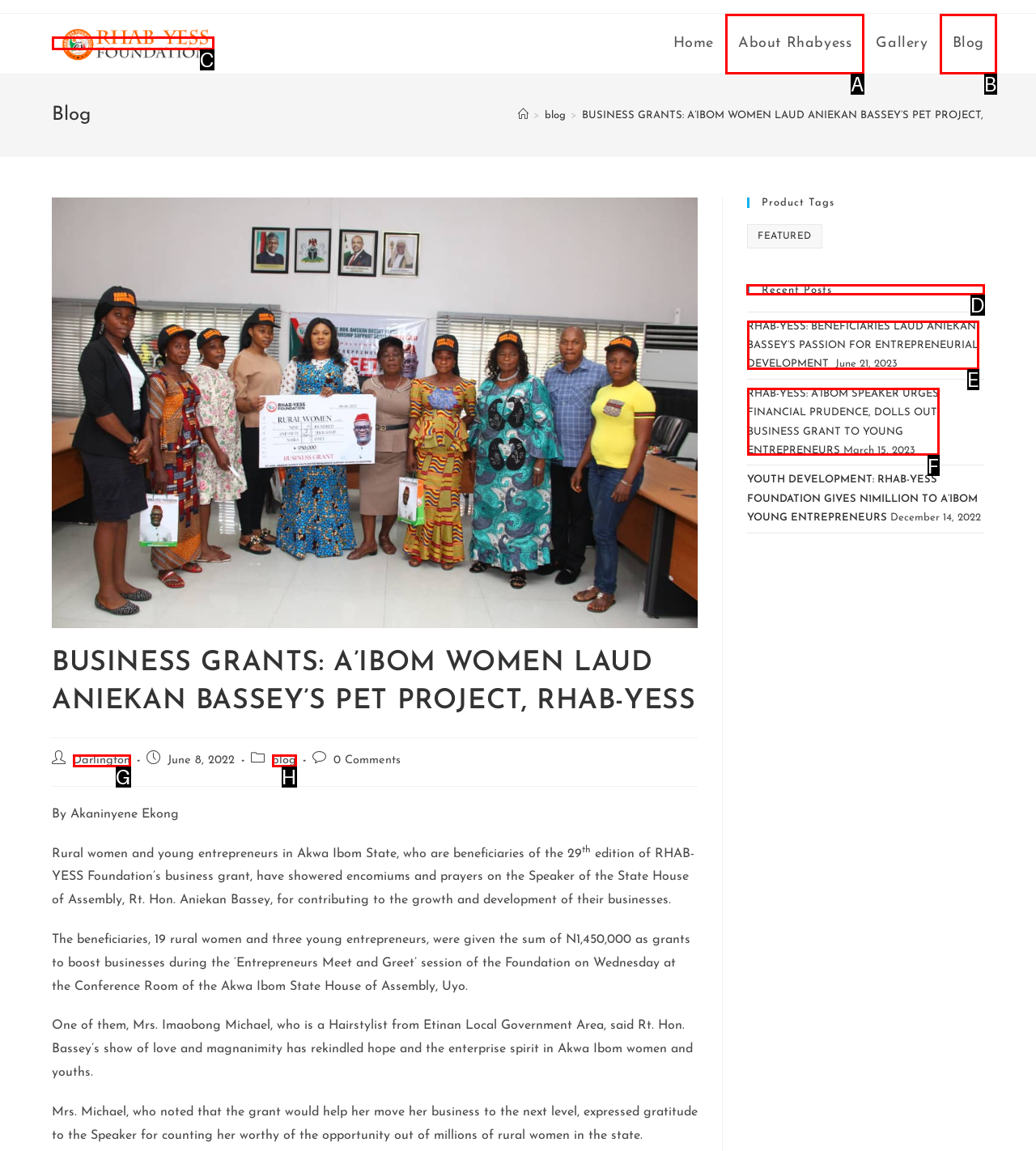Select the letter of the UI element you need to click on to fulfill this task: Check the 'Recent Posts'. Write down the letter only.

D